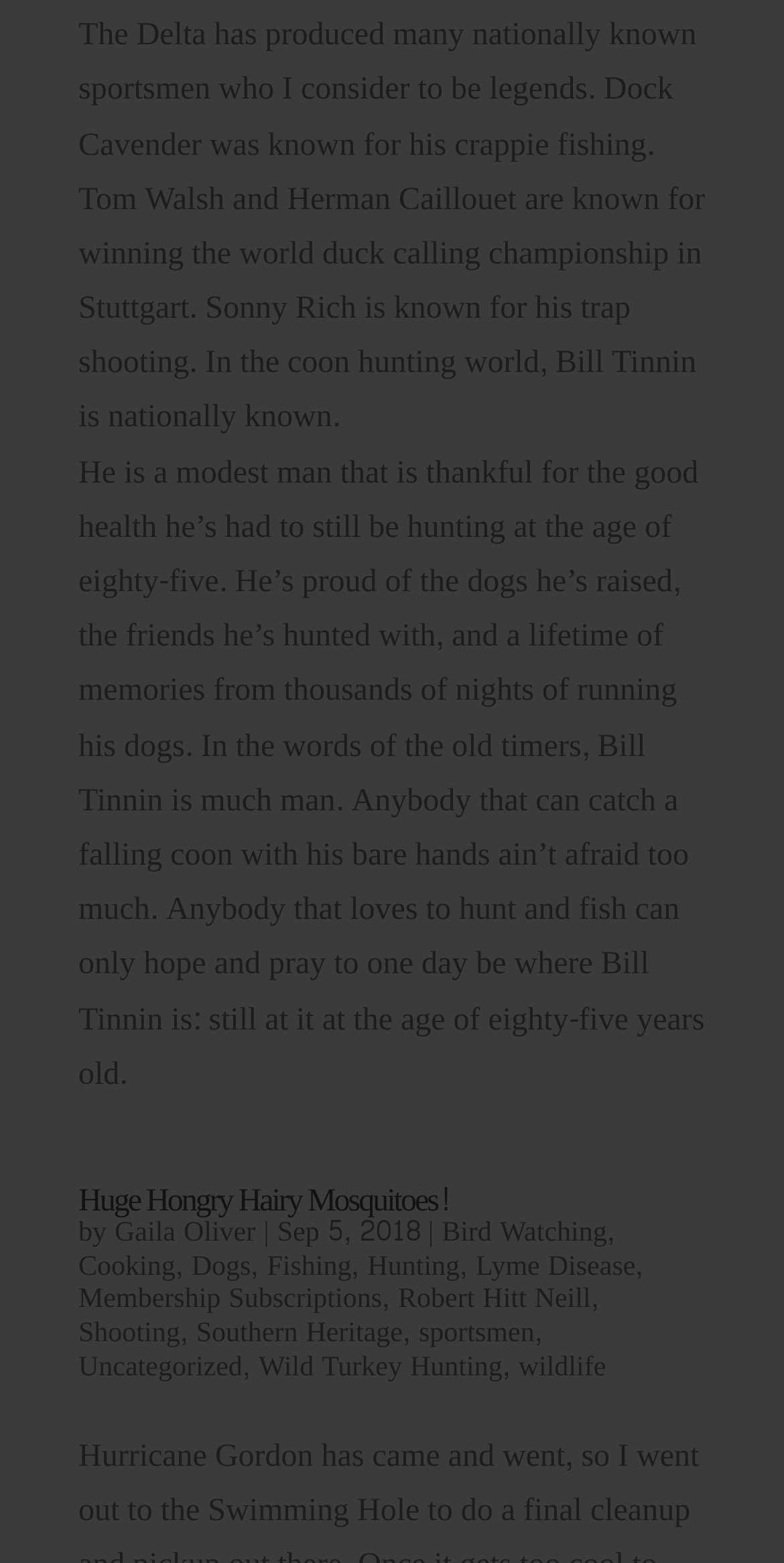Determine the bounding box coordinates of the region to click in order to accomplish the following instruction: "Explore Fishing topic". Provide the coordinates as four float numbers between 0 and 1, specifically [left, top, right, bottom].

[0.341, 0.793, 0.448, 0.825]